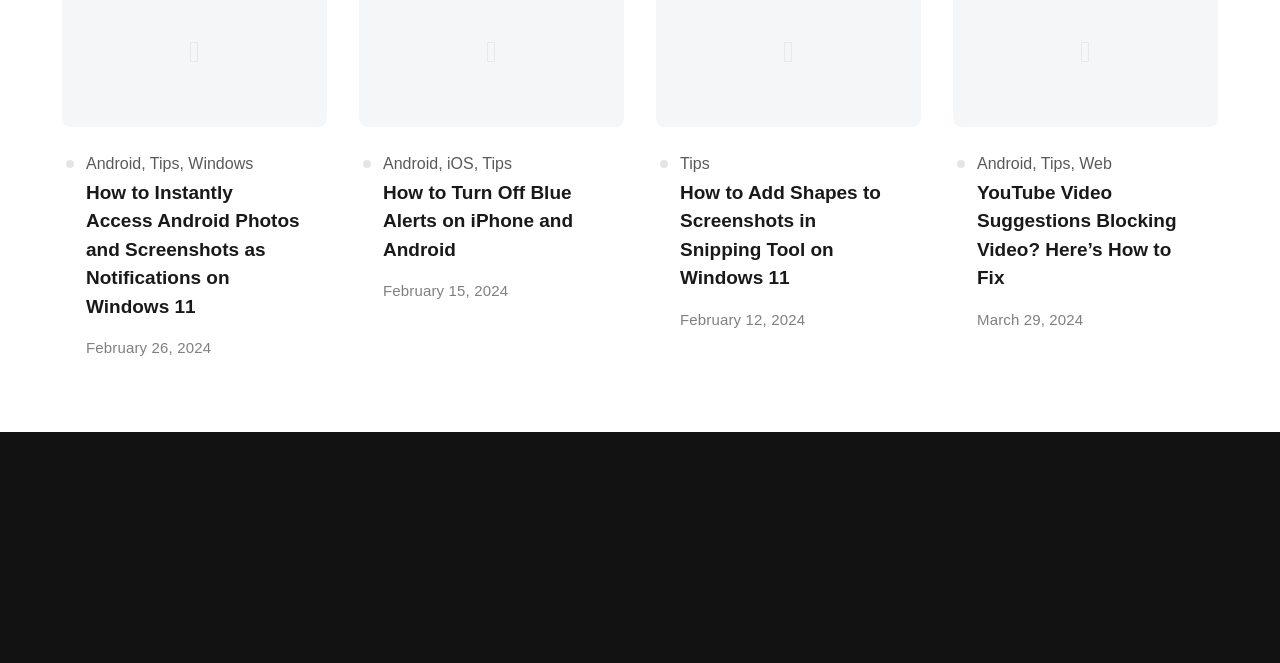Answer the question below using just one word or a short phrase: 
How many links are in the footer section?

5